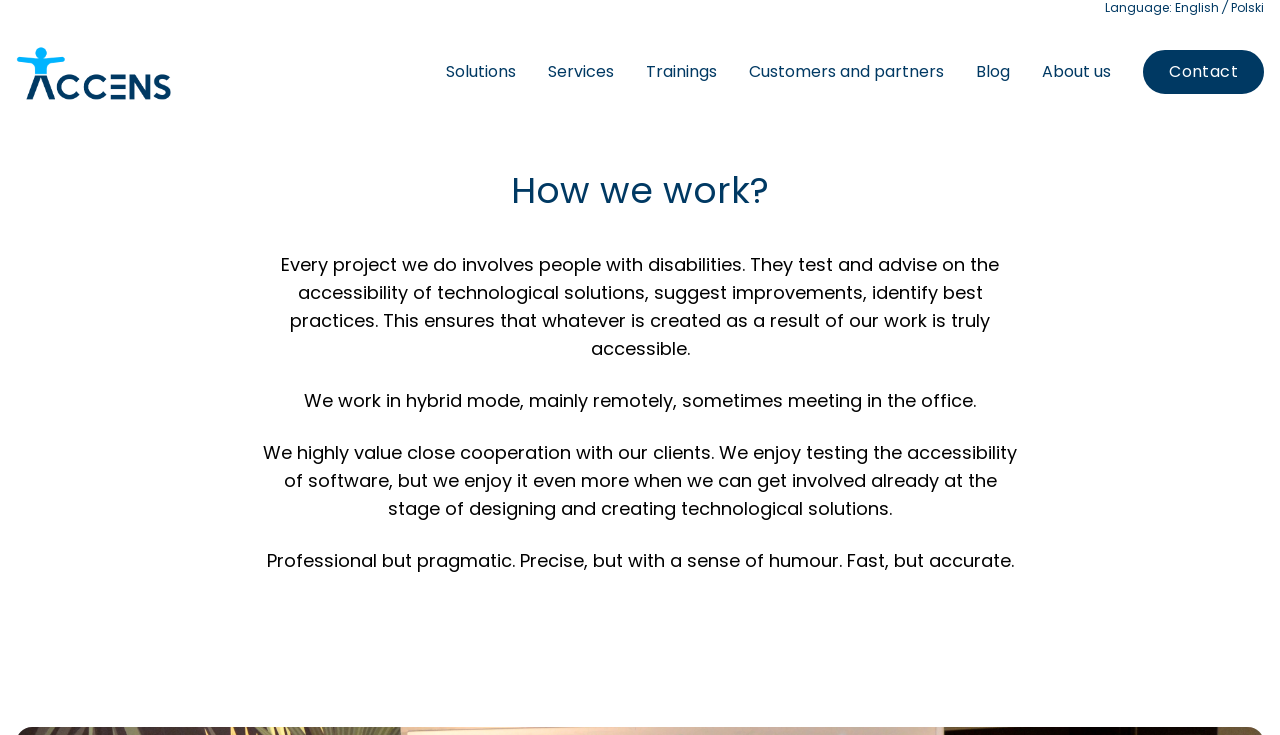Please answer the following question using a single word or phrase: 
What is the company's approach to working with clients?

Close cooperation